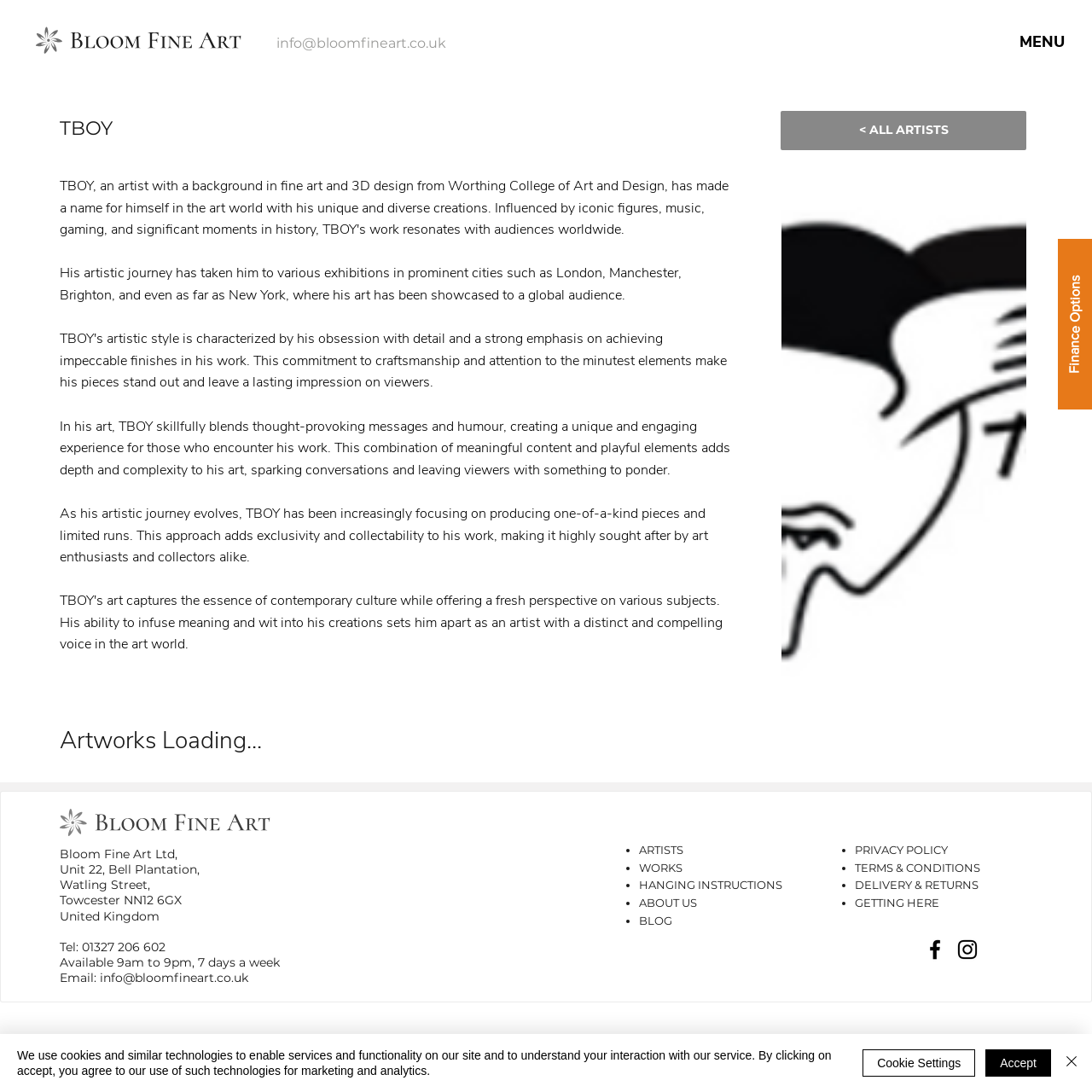Determine the bounding box coordinates for the region that must be clicked to execute the following instruction: "Contact Bloom Fine Art via email".

[0.253, 0.032, 0.409, 0.047]